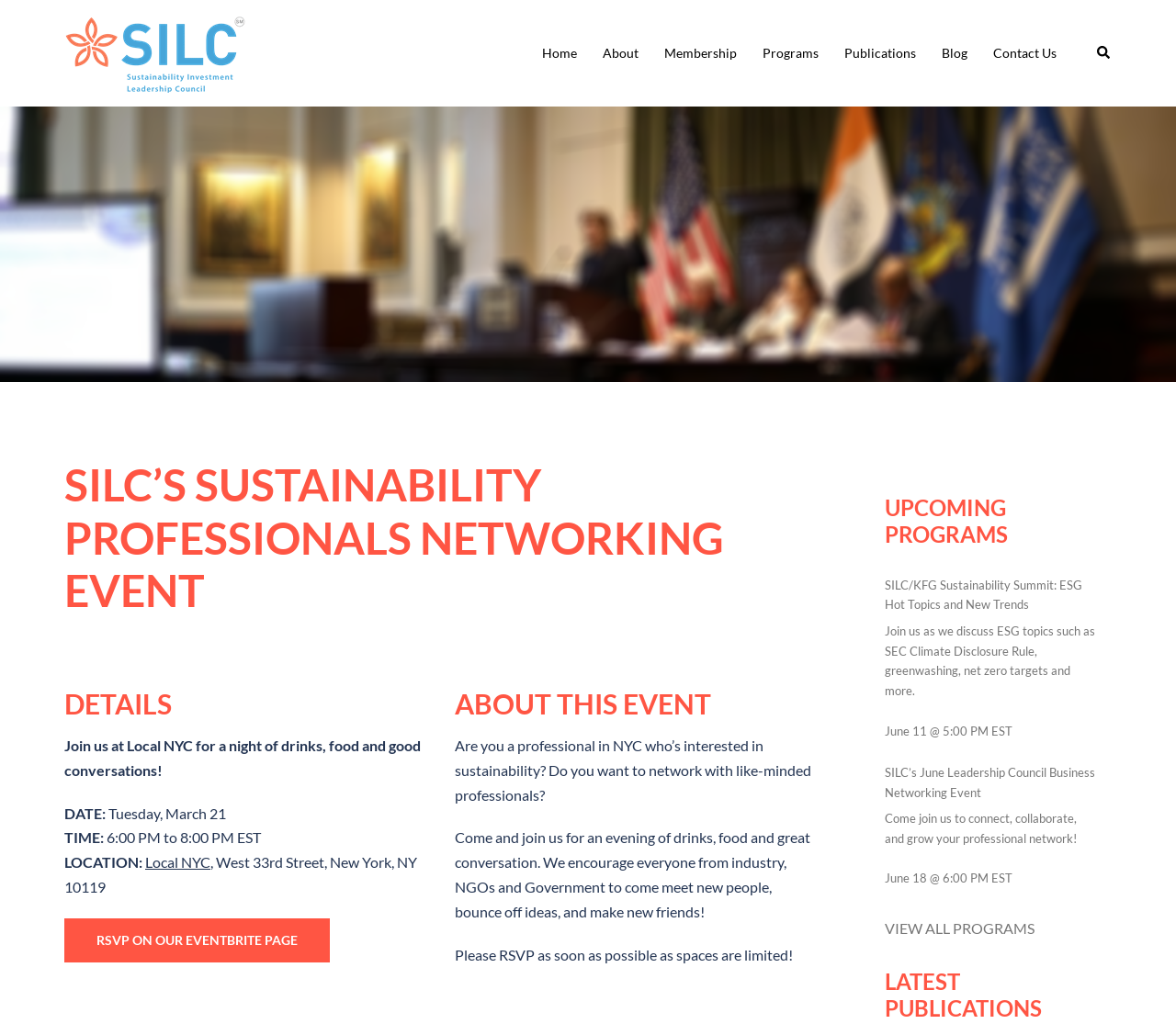What is the date of the Sustainability Professionals Networking Event?
Please craft a detailed and exhaustive response to the question.

I found the answer by looking at the event details section, where it says 'DATE: Tuesday, March 21'.